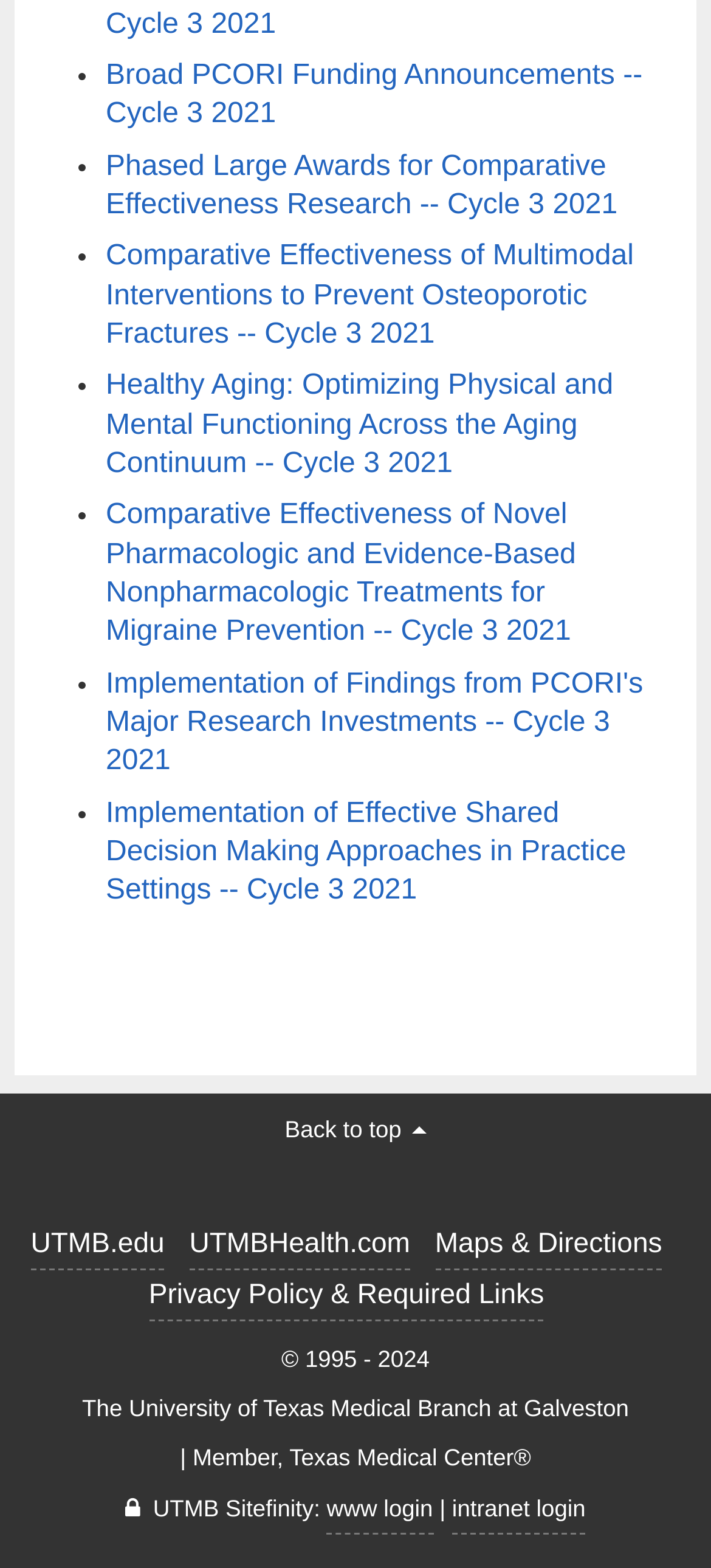Determine the bounding box coordinates for the element that should be clicked to follow this instruction: "Go back to top". The coordinates should be given as four float numbers between 0 and 1, in the format [left, top, right, bottom].

[0.401, 0.704, 0.599, 0.735]